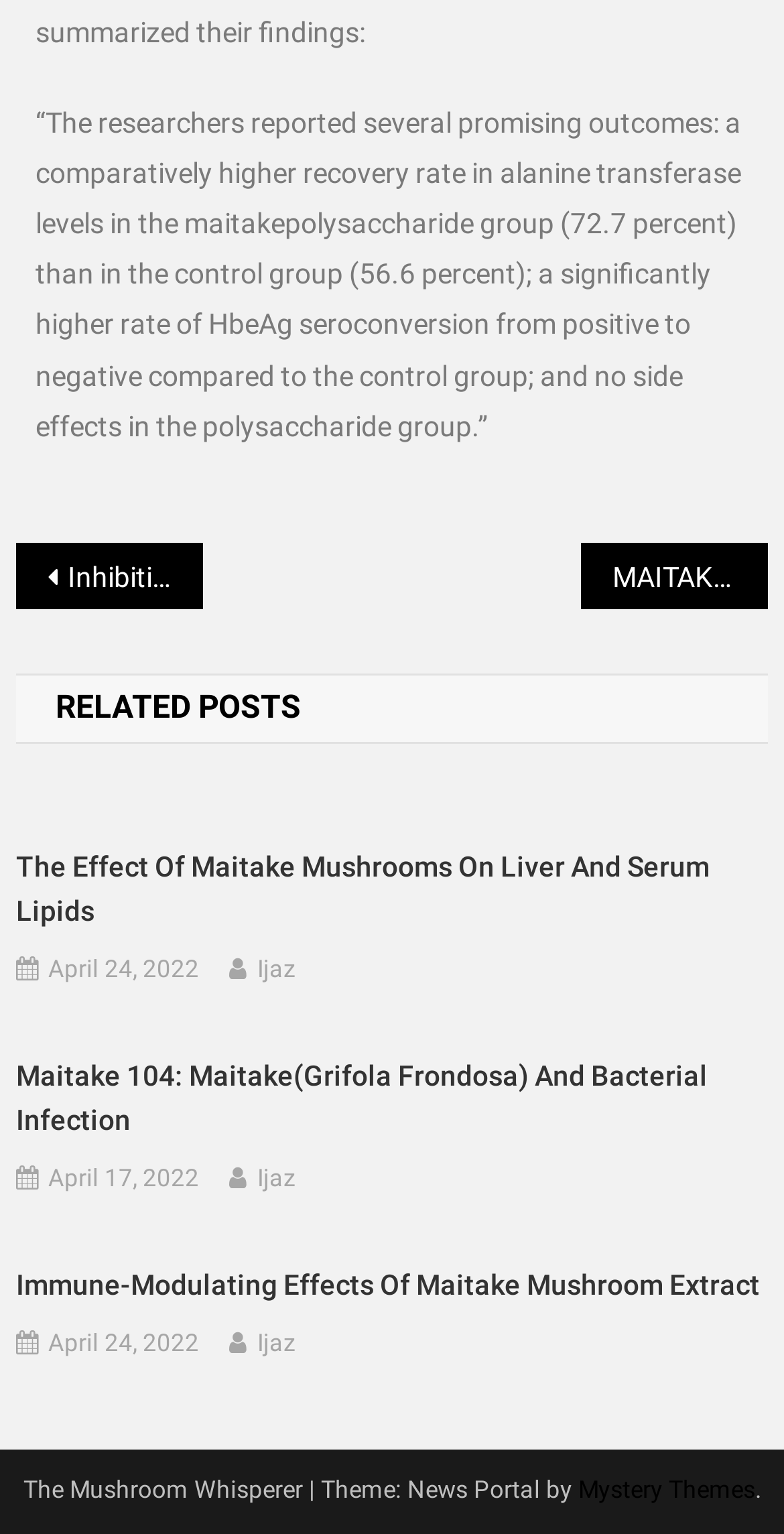Determine the bounding box coordinates of the clickable element to achieve the following action: 'Check the website theme information'. Provide the coordinates as four float values between 0 and 1, formatted as [left, top, right, bottom].

[0.737, 0.962, 0.963, 0.981]